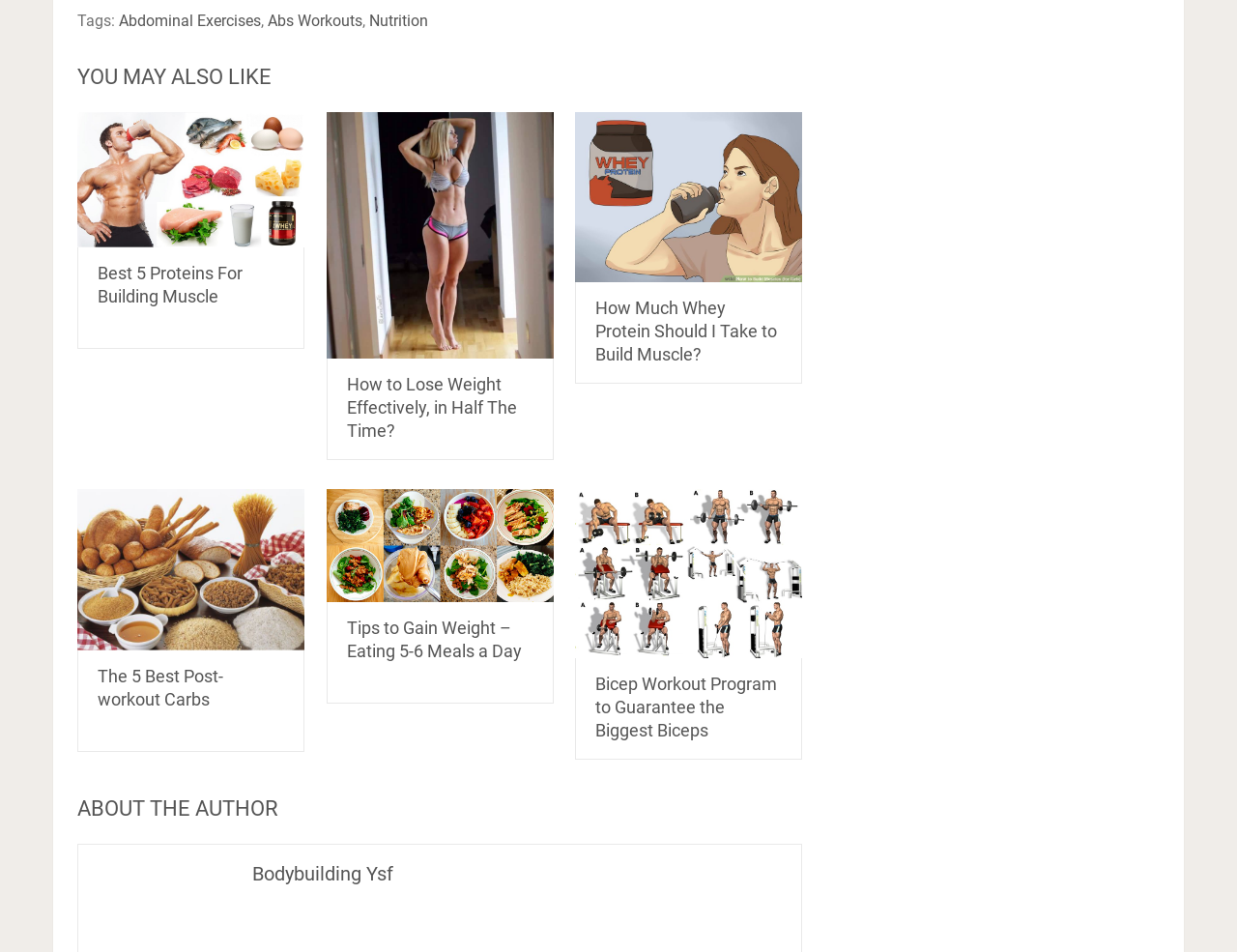What is the author's name? Based on the screenshot, please respond with a single word or phrase.

Bodybuilding Ysf